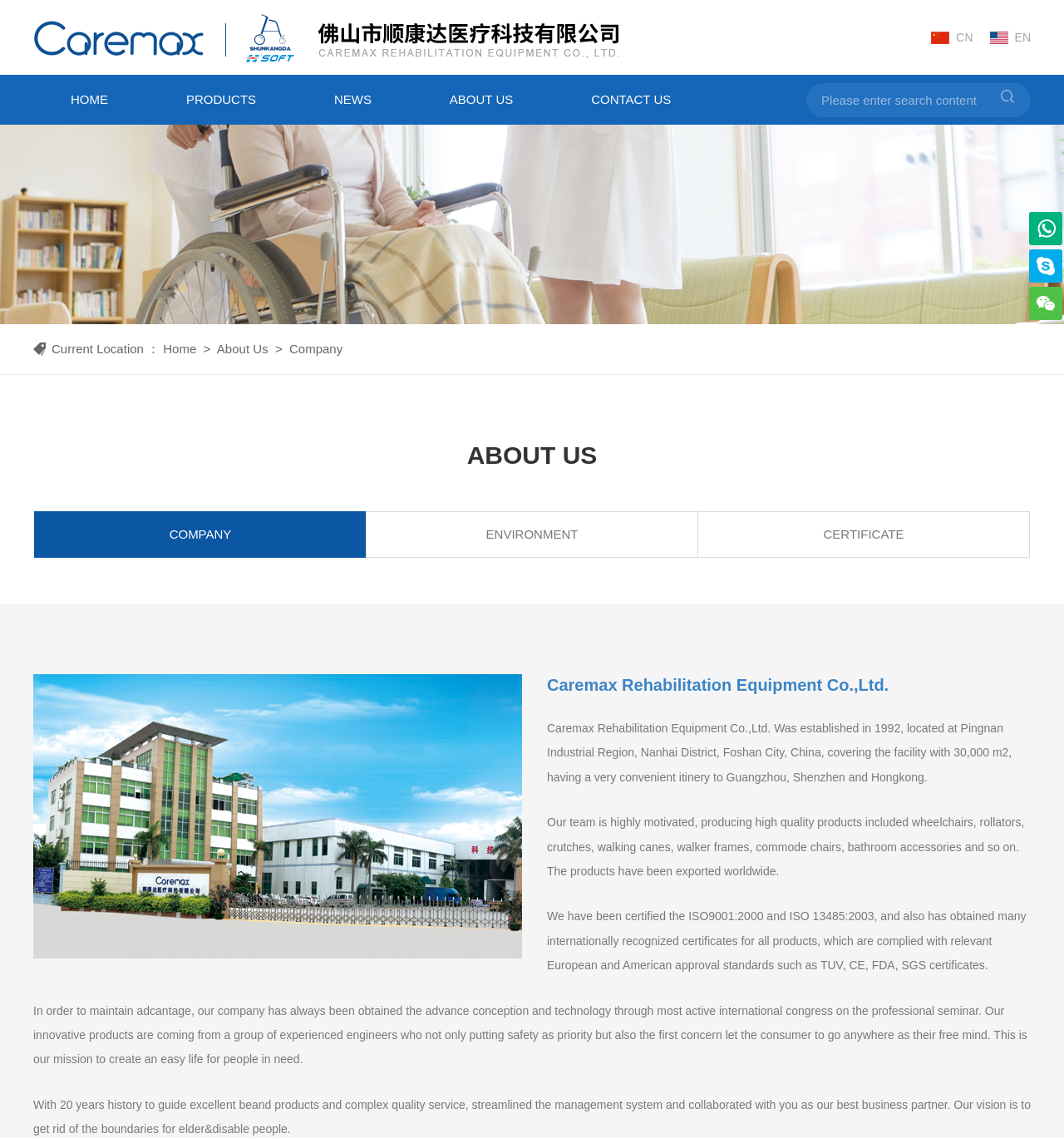Provide a single word or phrase answer to the question: 
What certifications has the company obtained?

ISO9001 and ISO 13485